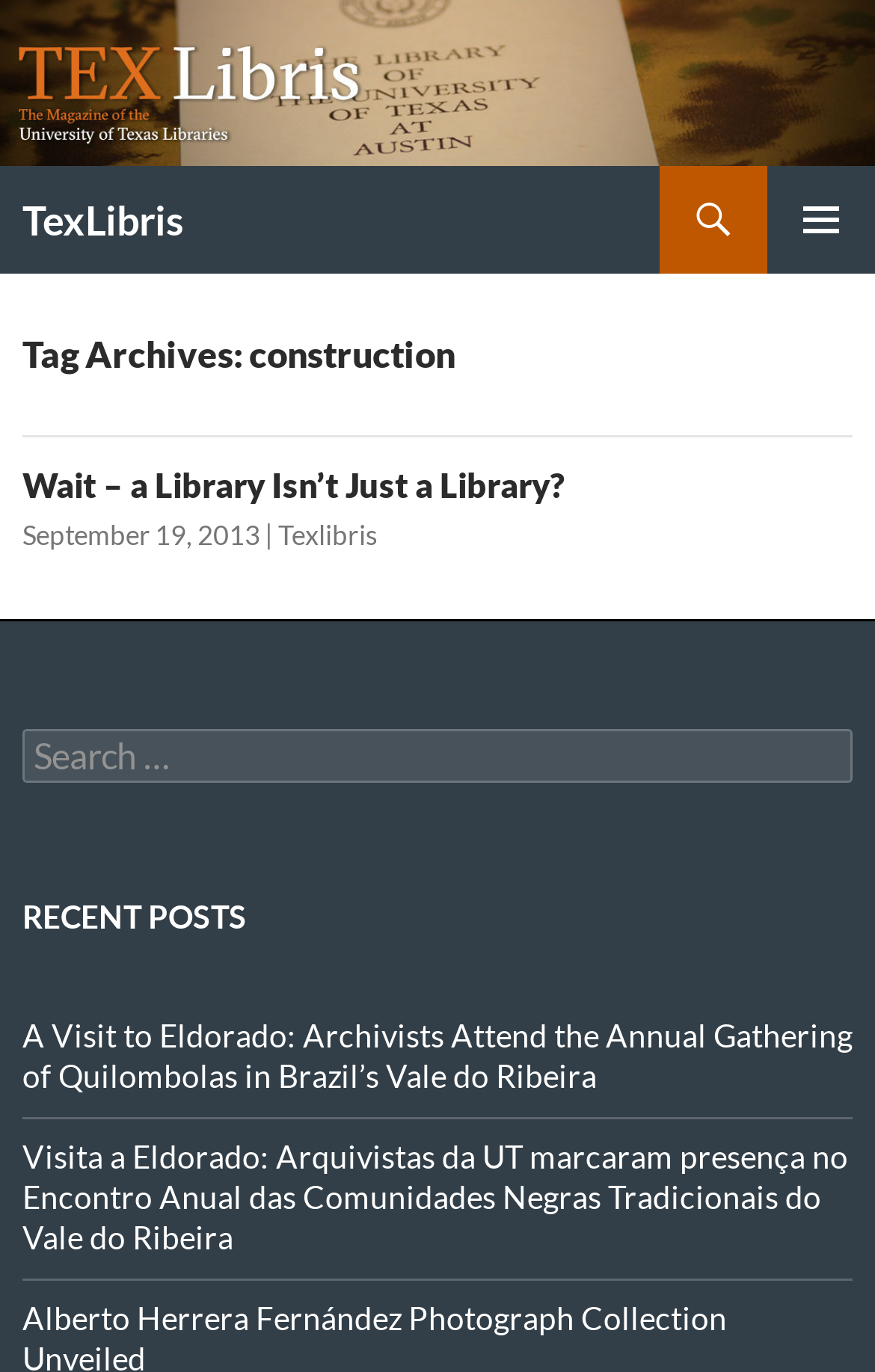Provide the bounding box coordinates for the UI element that is described by this text: "Primary Menu". The coordinates should be in the form of four float numbers between 0 and 1: [left, top, right, bottom].

[0.877, 0.121, 1.0, 0.2]